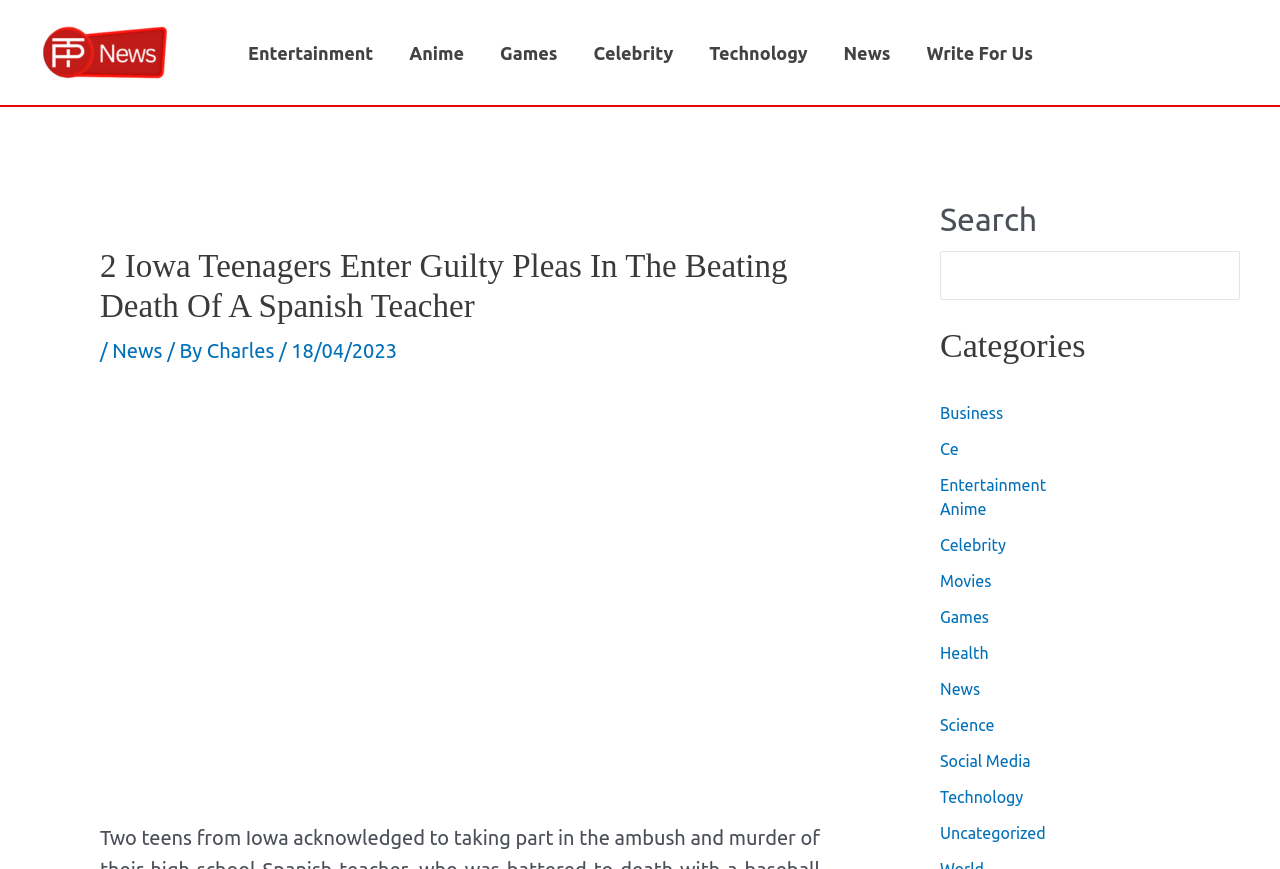Provide the bounding box coordinates of the HTML element this sentence describes: "Social Media". The bounding box coordinates consist of four float numbers between 0 and 1, i.e., [left, top, right, bottom].

[0.734, 0.865, 0.805, 0.886]